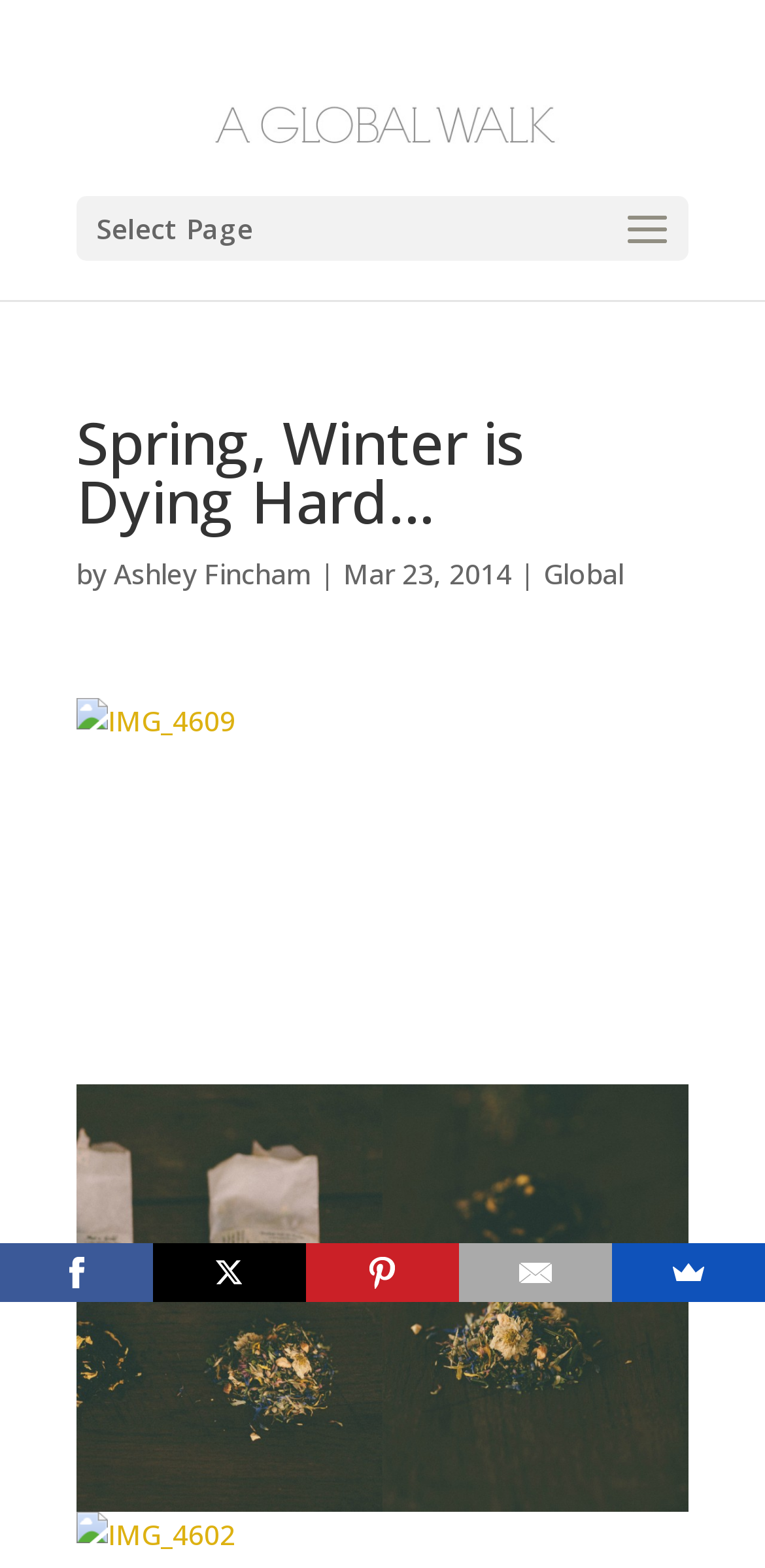Please mark the bounding box coordinates of the area that should be clicked to carry out the instruction: "Click on the link to A Global Walk".

[0.237, 0.048, 0.773, 0.072]